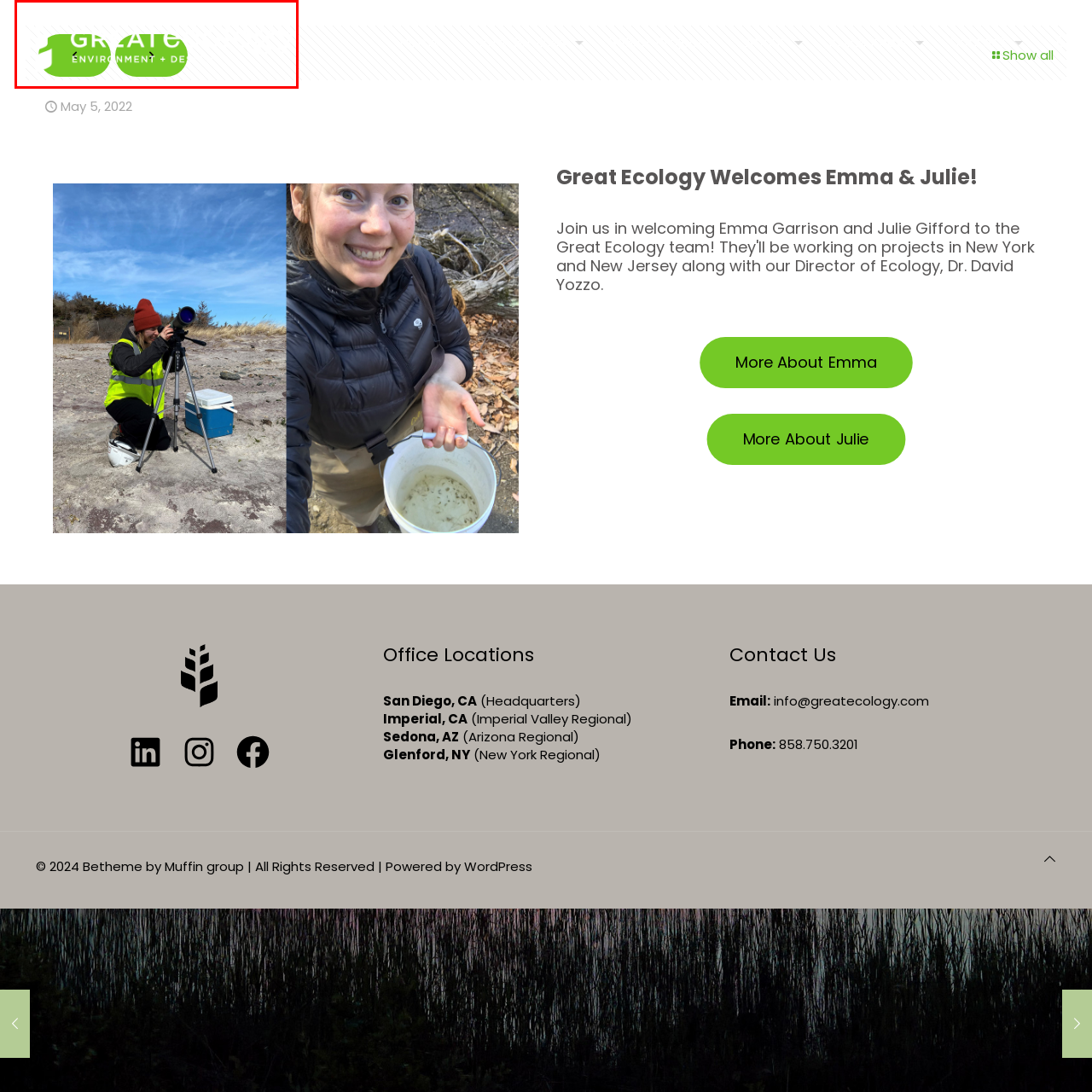View the screenshot of the webpage containing a red bounding box around a UI element. Select the most fitting webpage description for the new page shown after the element in the red bounding box is clicked. Here are the candidates:
A. Blog – Great Ecology
B. Blog Tool, Publishing Platform, and CMS – WordPress.org
C. Dr. Mark S. Laska Honored with ELI National Wetlands Award – Great Ecology
D. Great Ecology | Projects
E. Great Ecology | Ecology + Design
F. Muffin Group | The Most Popular WordPress Theme In The World
G. Book Review: Stronghold – Great Ecology
H. Great Ecology | Contact Us

E